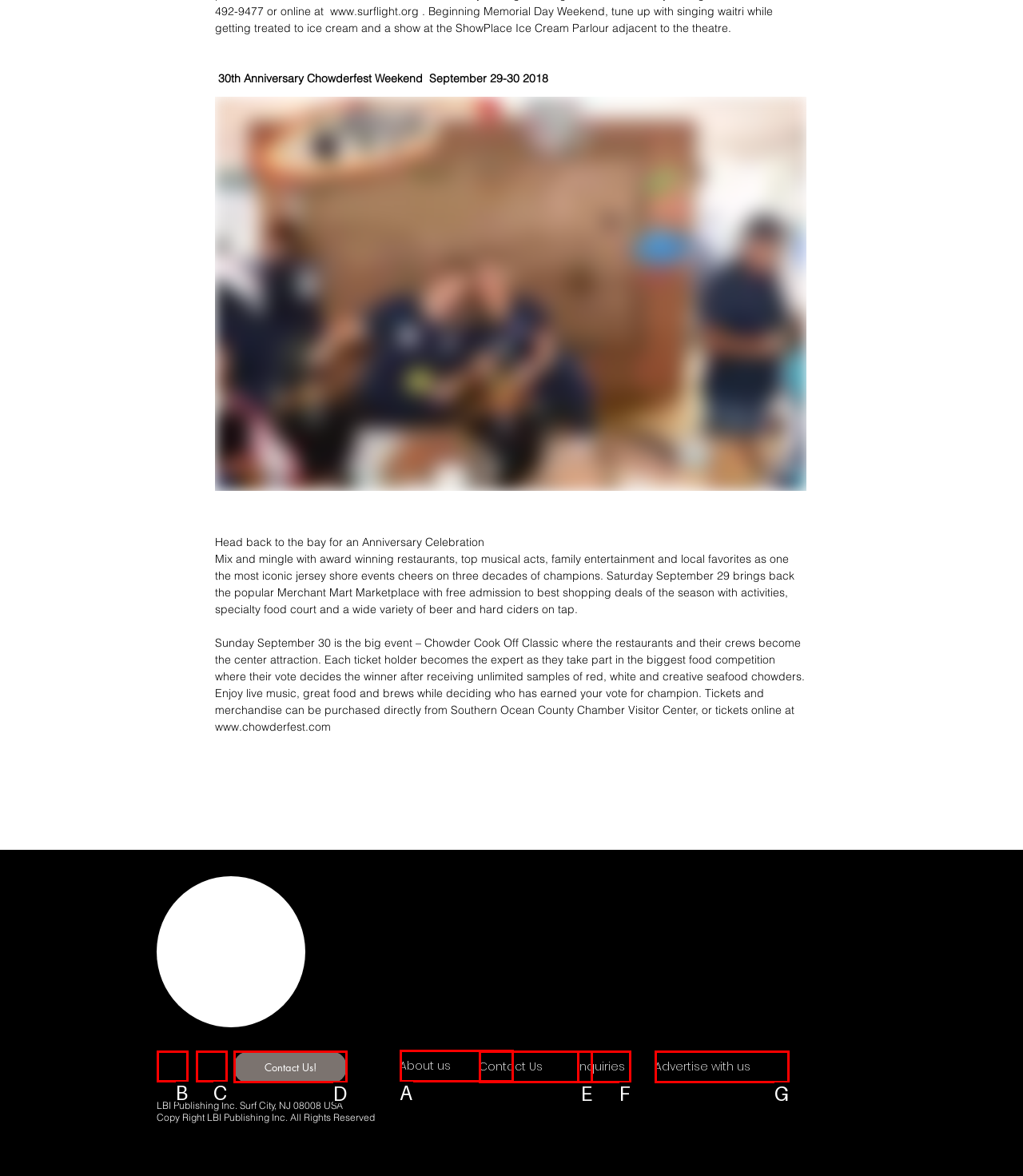Which HTML element among the options matches this description: Advertise with us? Answer with the letter representing your choice.

G